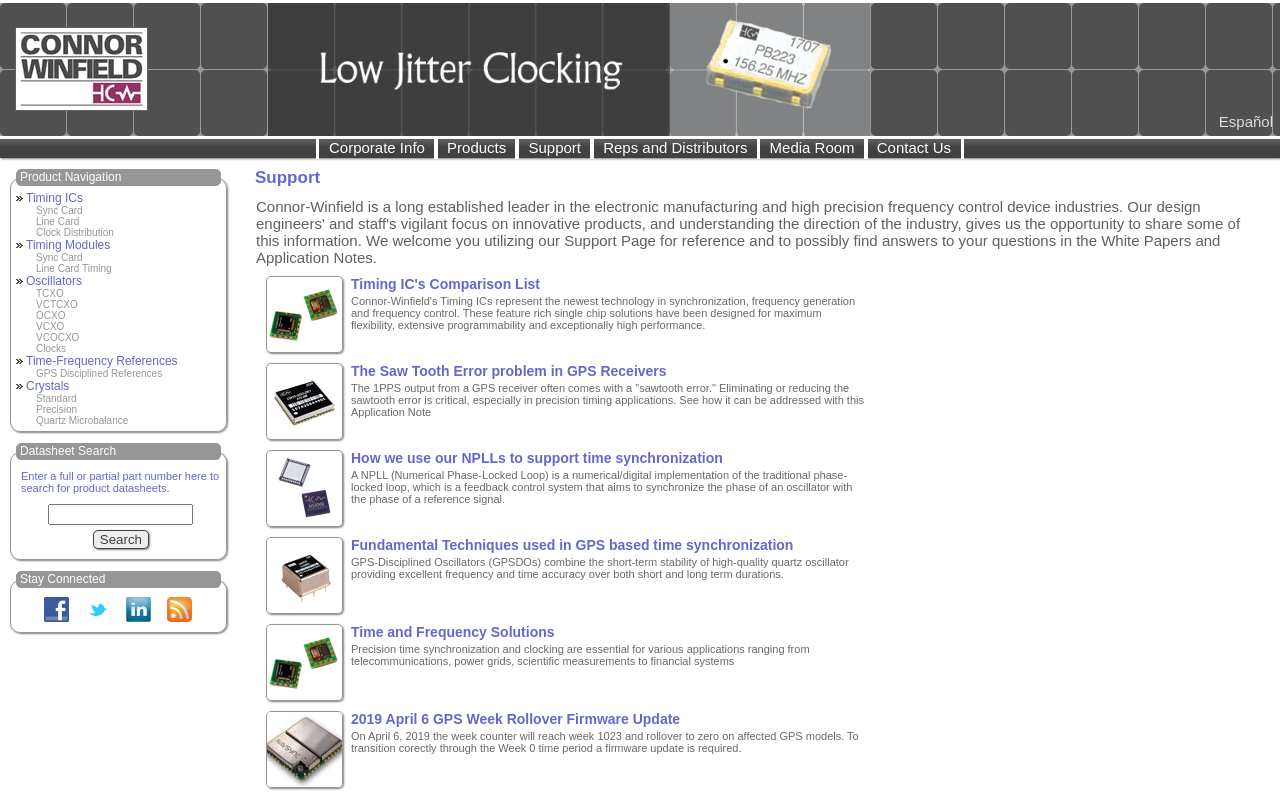What is the company name on the logo?
By examining the image, provide a one-word or phrase answer.

Connor-Winfield